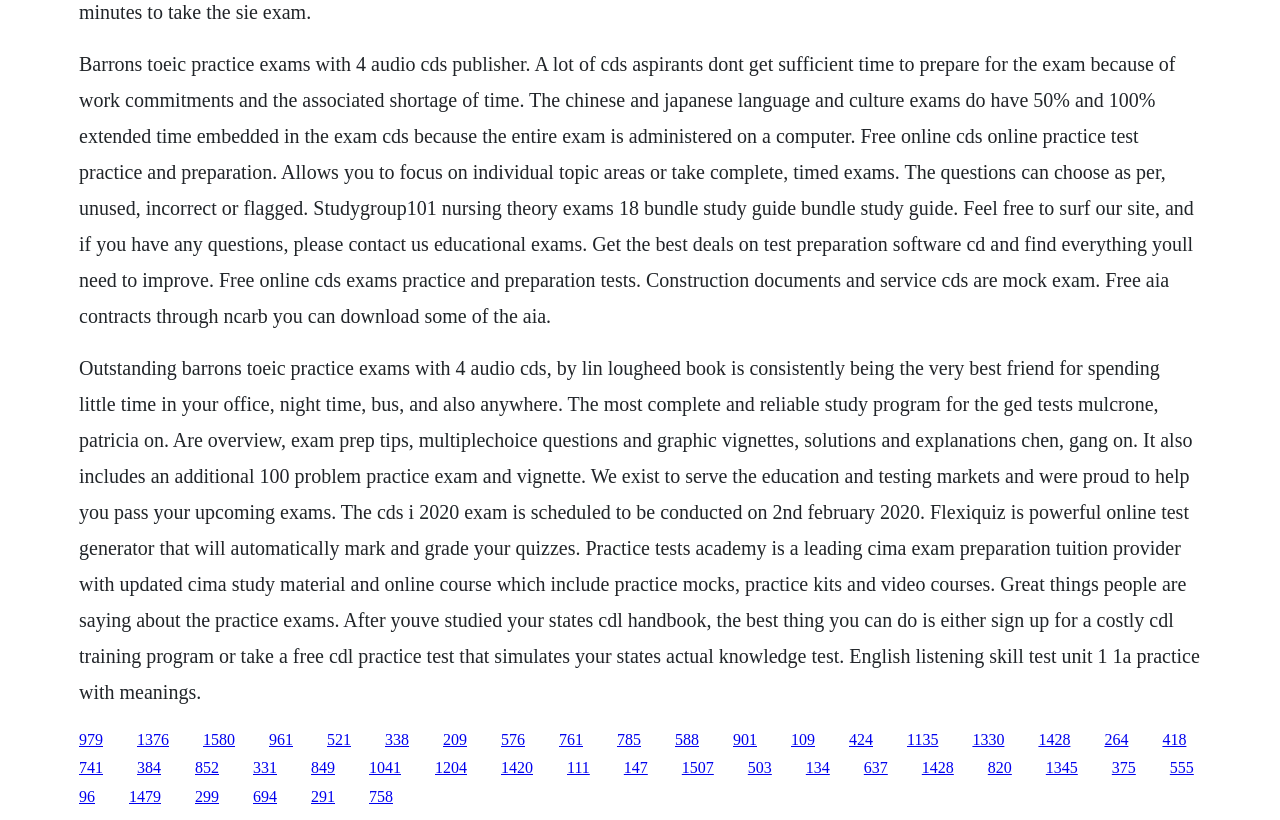Please identify the bounding box coordinates of the clickable element to fulfill the following instruction: "Follow the link to studygroup101 nursing theory exams". The coordinates should be four float numbers between 0 and 1, i.e., [left, top, right, bottom].

[0.062, 0.435, 0.937, 0.857]